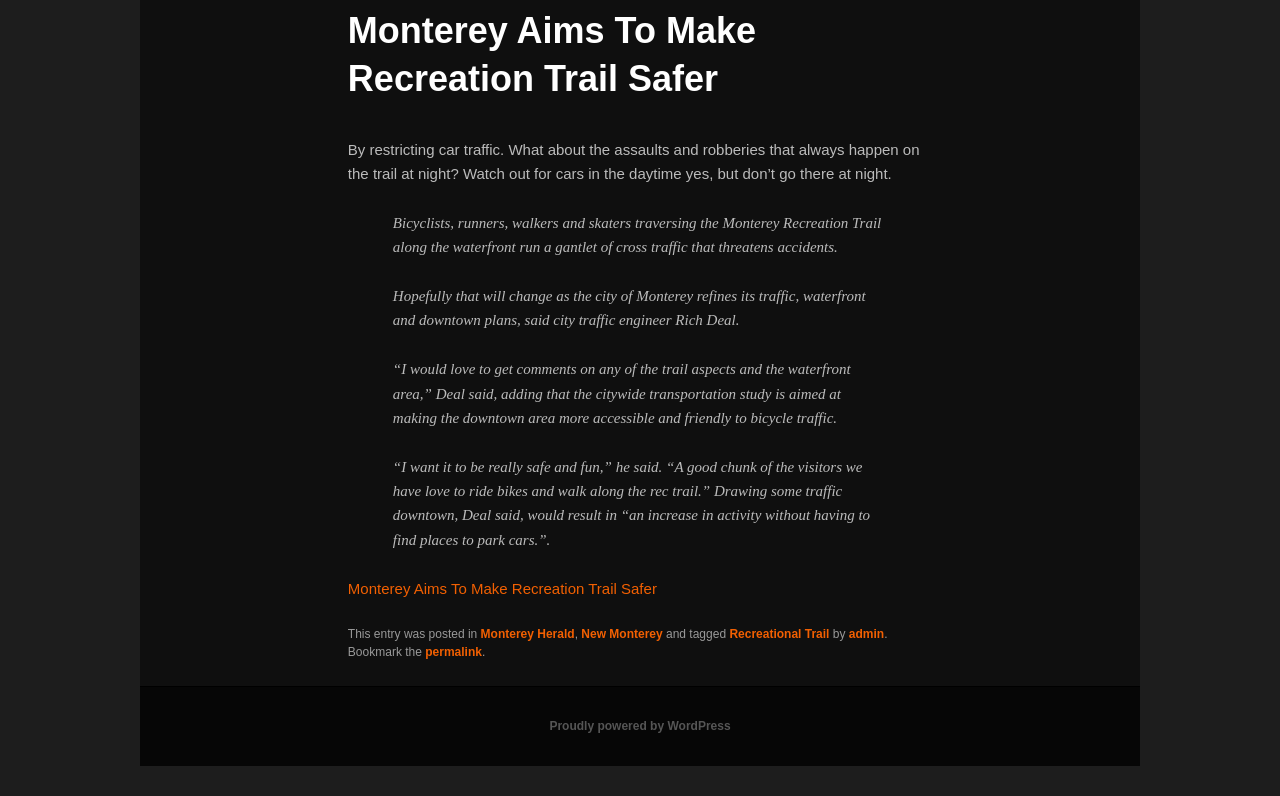Determine the bounding box for the described HTML element: "admin". Ensure the coordinates are four float numbers between 0 and 1 in the format [left, top, right, bottom].

[0.663, 0.788, 0.691, 0.806]